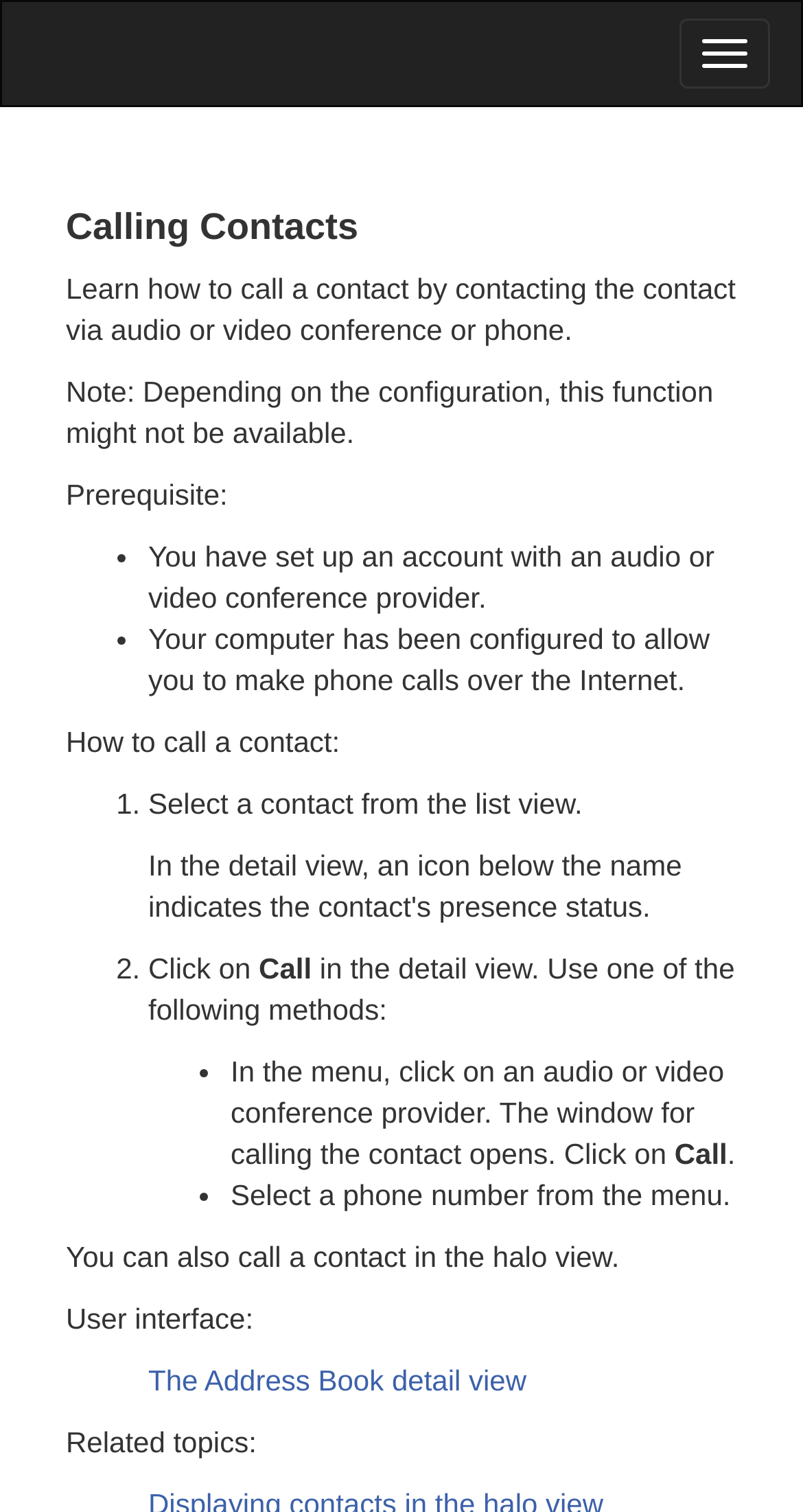How many methods are there to call a contact?
Answer with a single word or short phrase according to what you see in the image.

Two